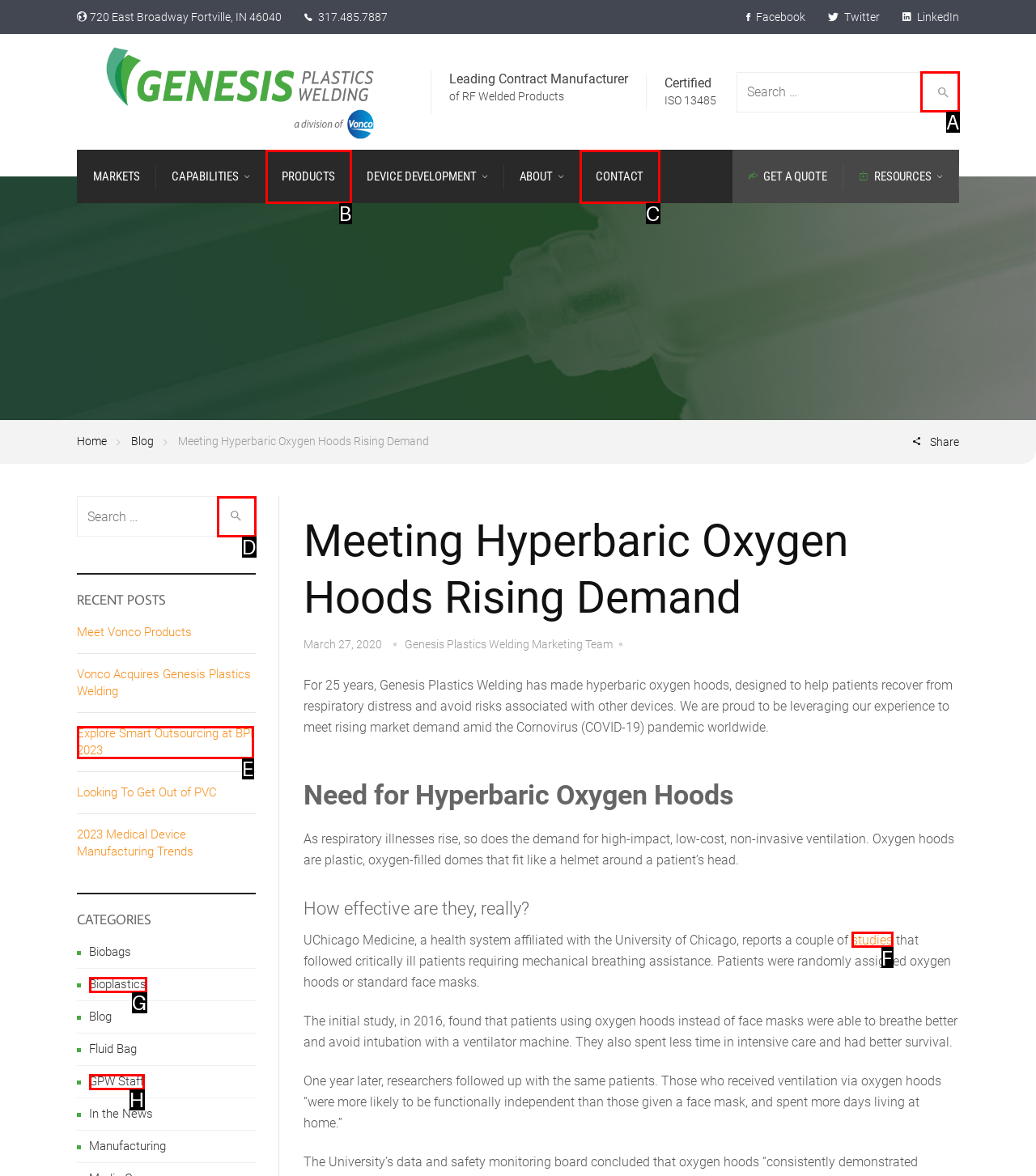Determine which option fits the following description: parent_node: Search for: value="Search"
Answer with the corresponding option's letter directly.

D